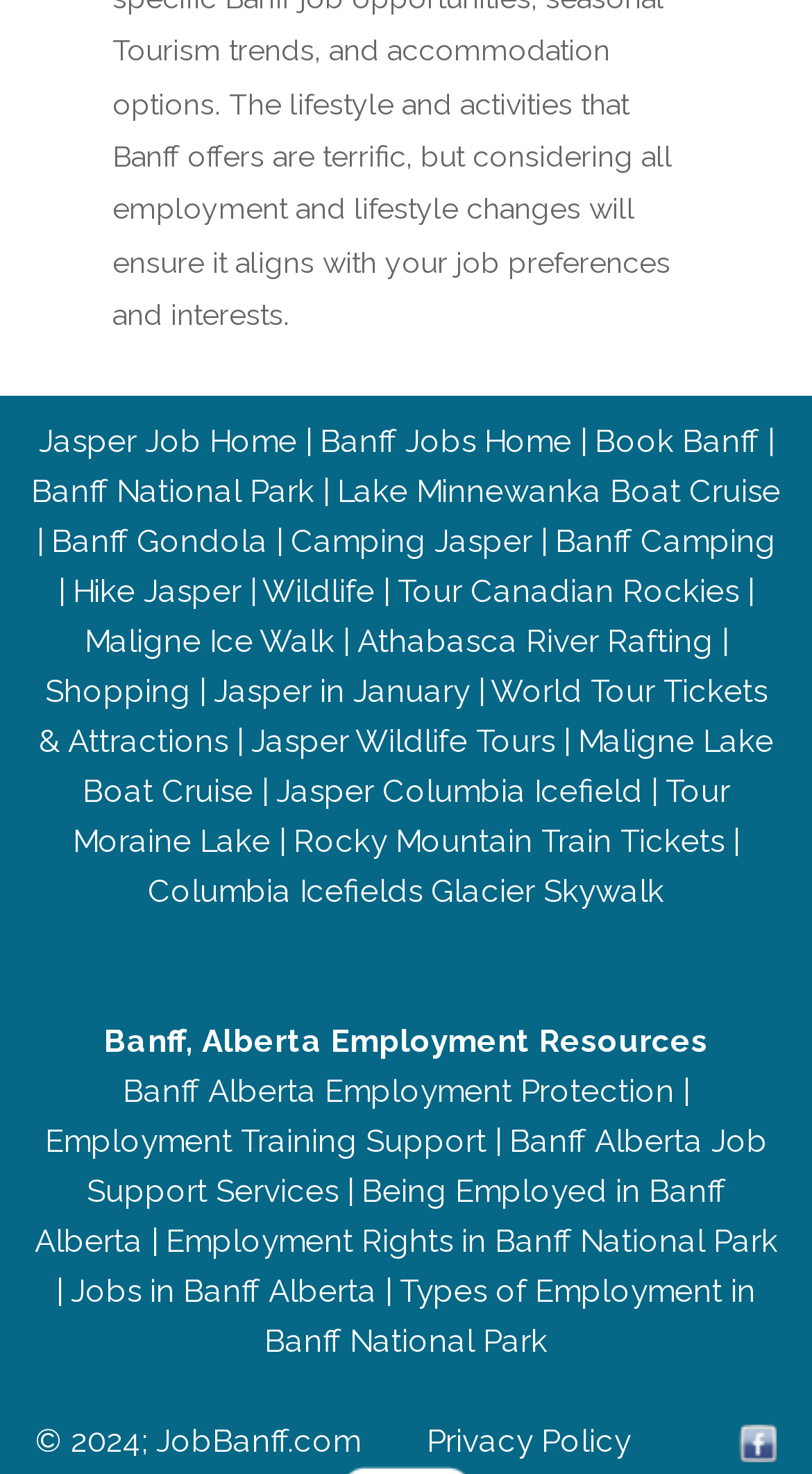Please find and report the bounding box coordinates of the element to click in order to perform the following action: "Book a tour to Banff National Park". The coordinates should be expressed as four float numbers between 0 and 1, in the format [left, top, right, bottom].

[0.415, 0.32, 0.962, 0.346]